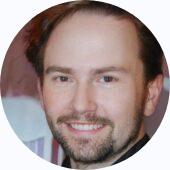What are the topics Ethan Williams focuses on?
Give a detailed and exhaustive answer to the question.

The caption explicitly states that Ethan Williams is known for his focus on personal development, health, wellness, and lifestyle, which are the topics he writes about in his blogs.